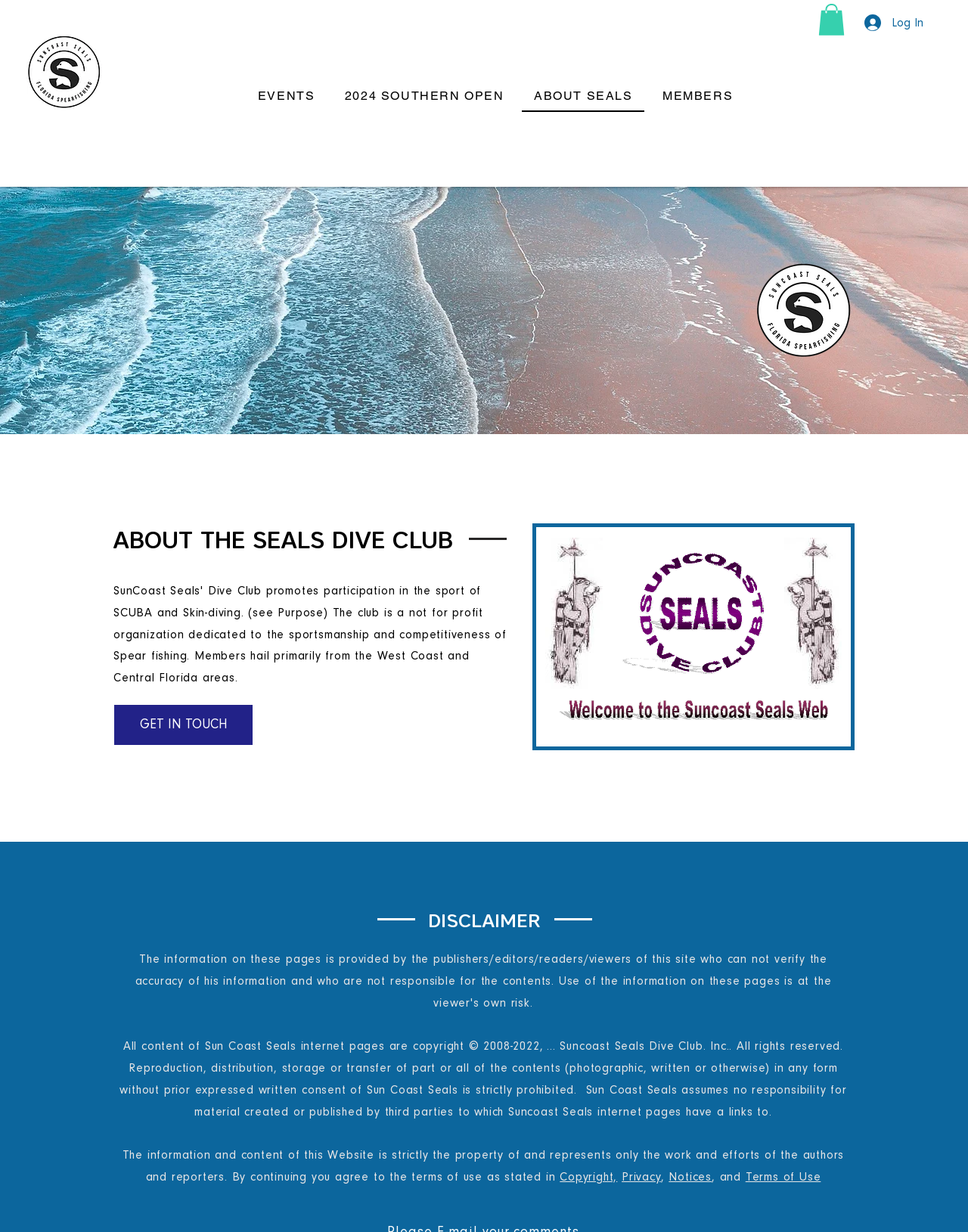Use one word or a short phrase to answer the question provided: 
What is the purpose of the disclaimer section?

To state copyright and usage terms